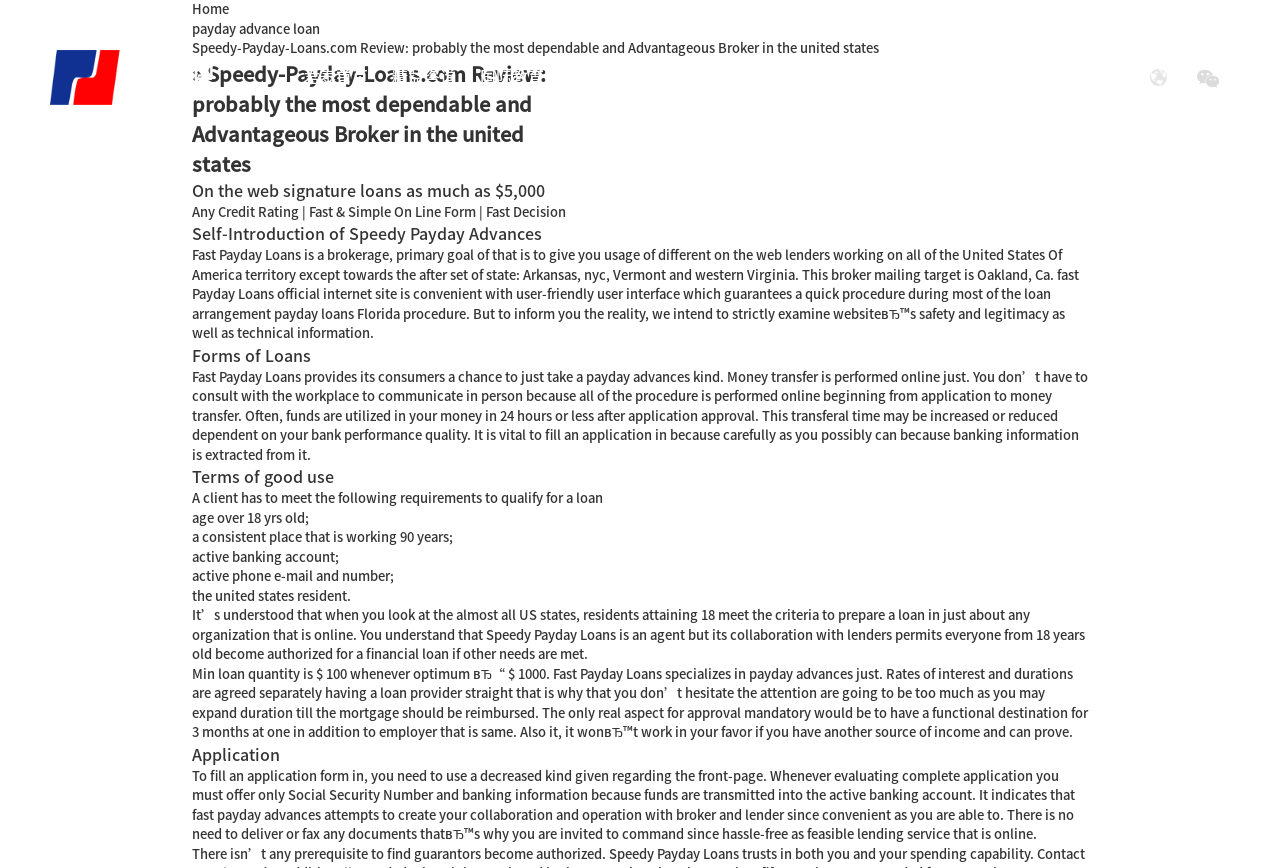How long does it take to receive the loan?
Please provide a comprehensive answer based on the contents of the image.

The time it takes to receive the loan can be found in the 'Forms of Loans' section, where it is mentioned that 'Often, funds are utilized in your money in 24 hours or less after application approval'. This indicates that the loan will be received within 24 hours of application approval.